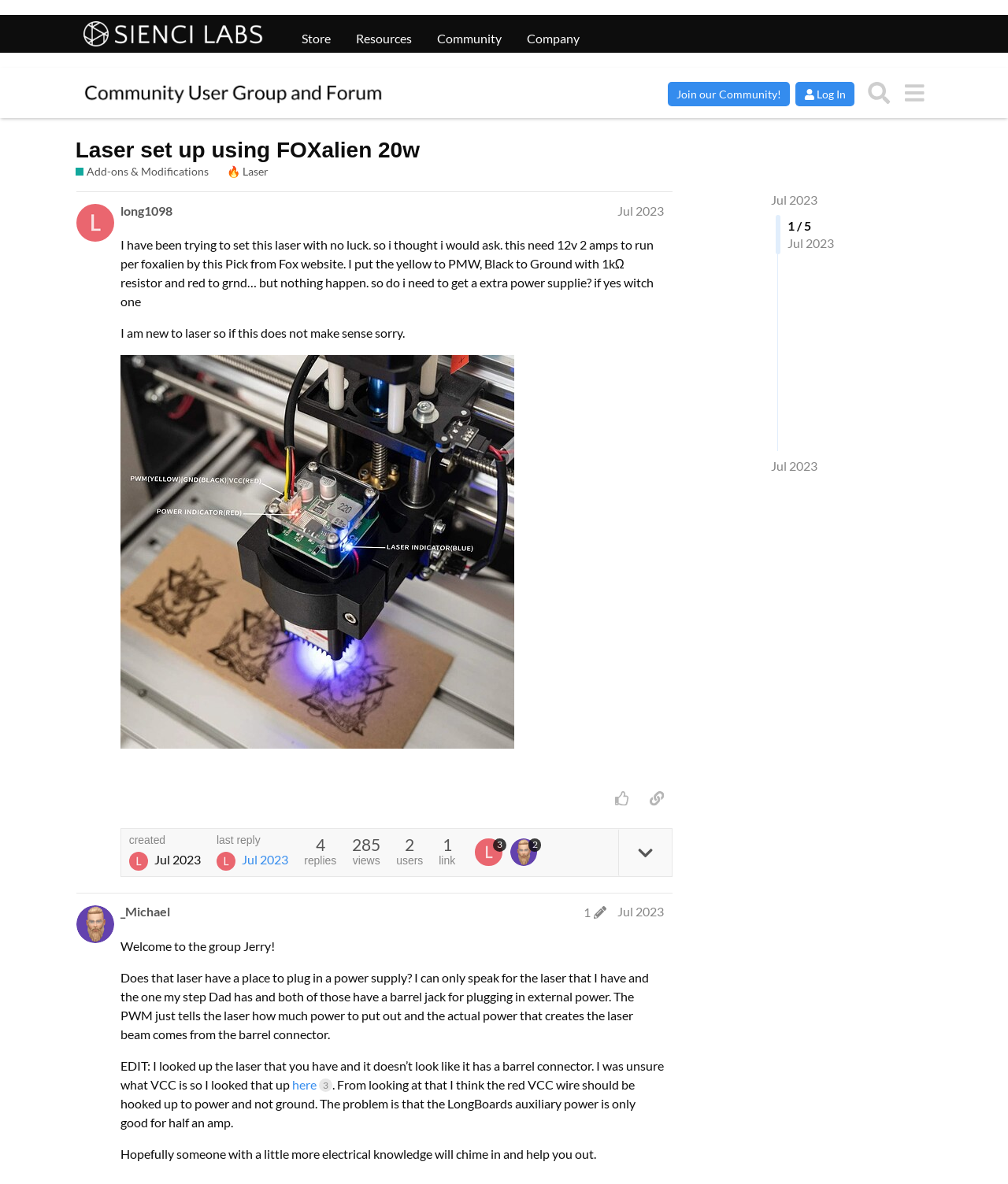Identify the bounding box coordinates of the clickable section necessary to follow the following instruction: "Click the 'Ministries at Mass' link". The coordinates should be presented as four float numbers from 0 to 1, i.e., [left, top, right, bottom].

None